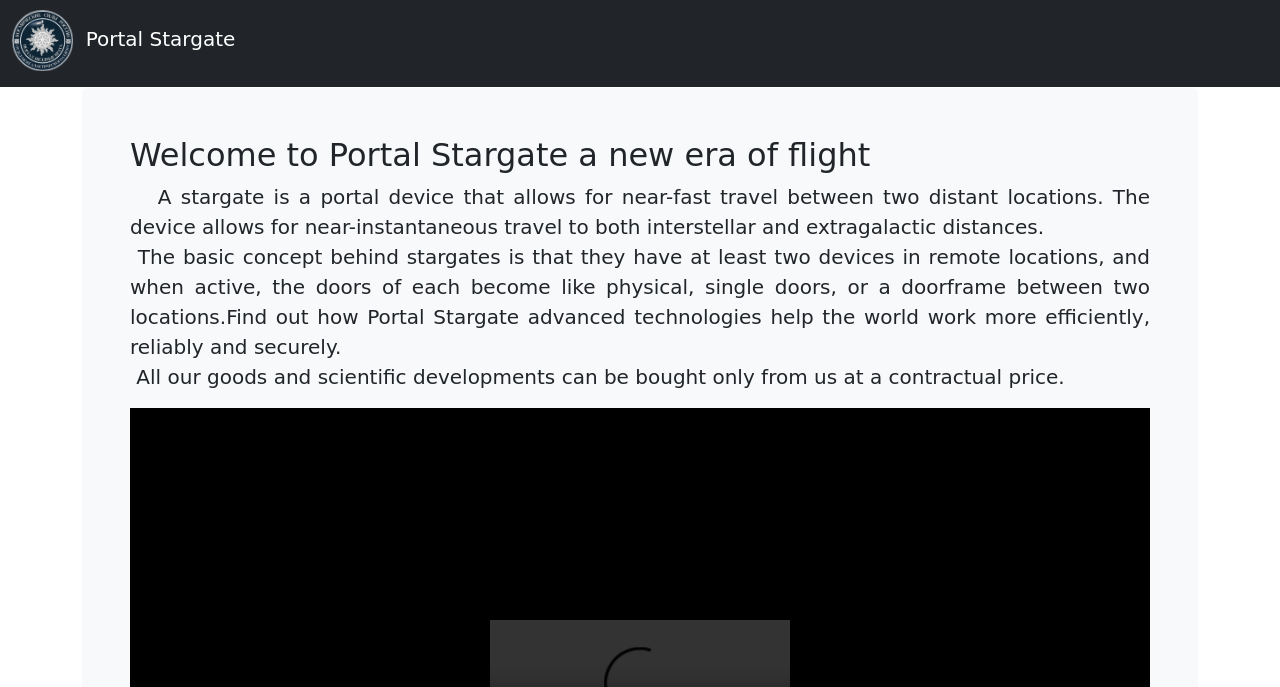Using the details in the image, give a detailed response to the question below:
What is the name of the portal device?

Based on the webpage content, specifically the StaticText element with the text 'A stargate is a portal device that allows for near-fast travel between two distant locations.', we can infer that the name of the portal device is Stargate.